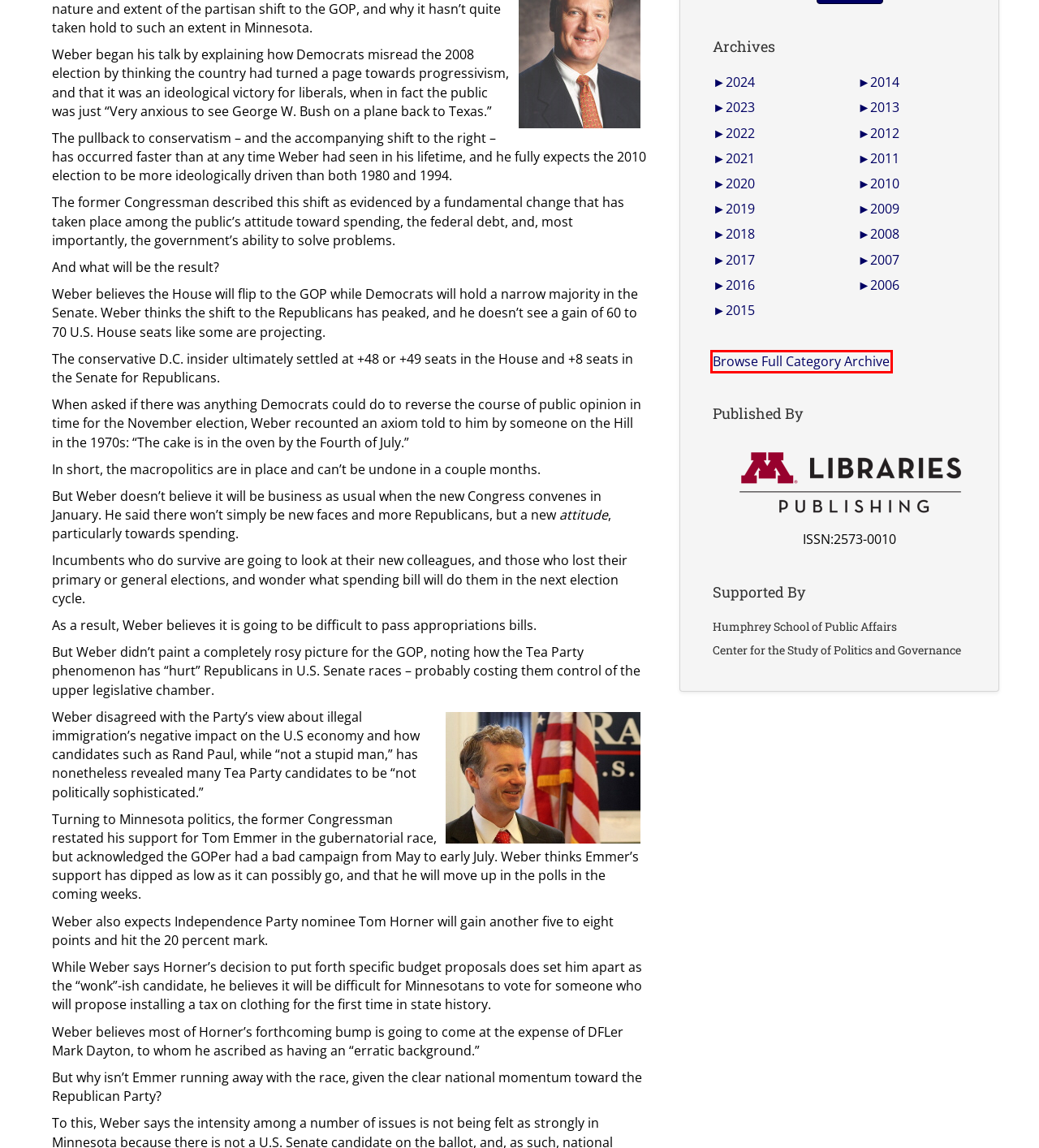Review the screenshot of a webpage that includes a red bounding box. Choose the most suitable webpage description that matches the new webpage after clicking the element within the red bounding box. Here are the candidates:
A. 2010 - Smart Politics
B. 2012 - Smart Politics
C. Archives - Smart Politics
D. 2017 - Smart Politics
E. 2013 - Smart Politics
F. 2022 - Smart Politics
G. 2007 - Smart Politics
H. 2011 - Smart Politics

C